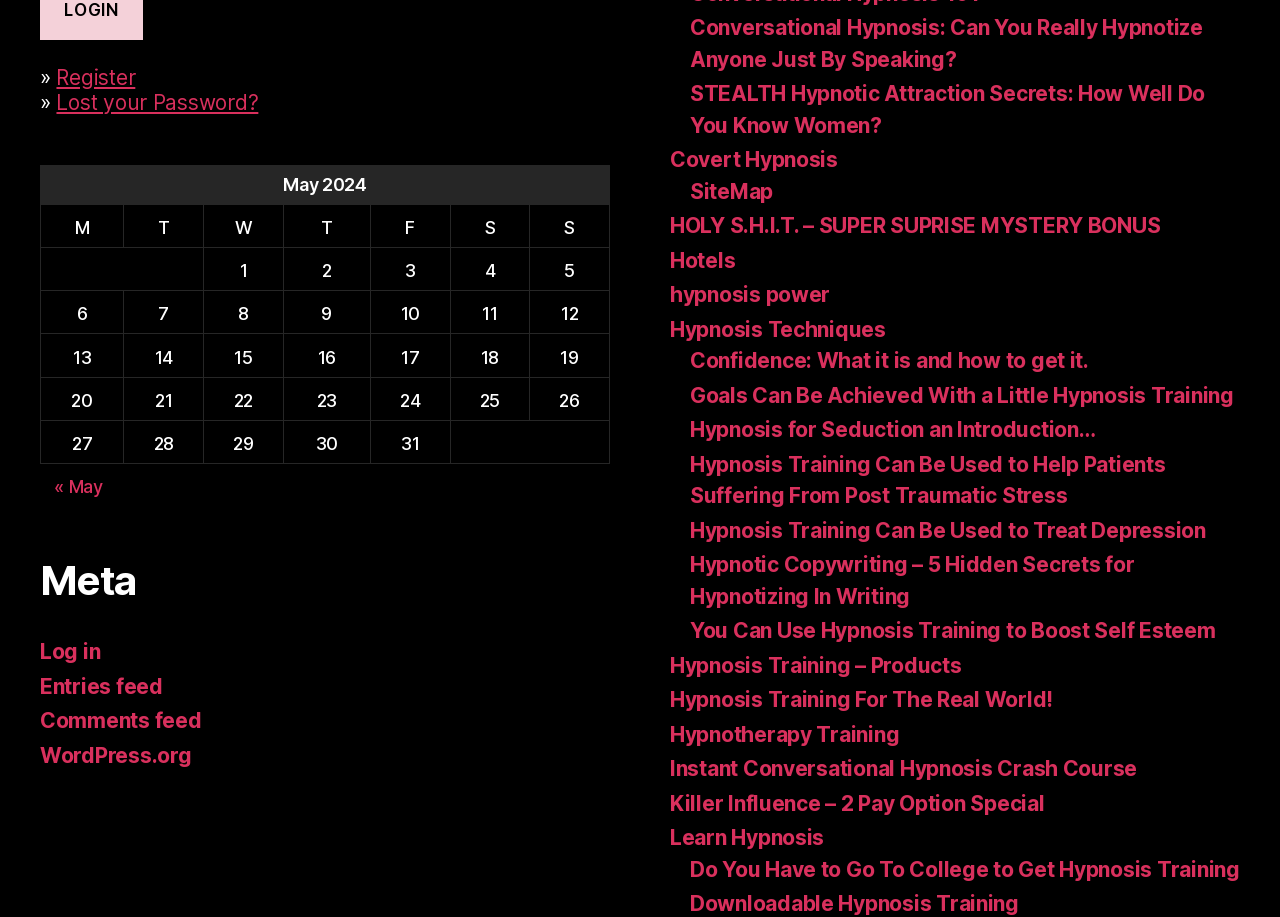Please determine the bounding box coordinates for the element that should be clicked to follow these instructions: "Log in".

[0.031, 0.697, 0.078, 0.724]